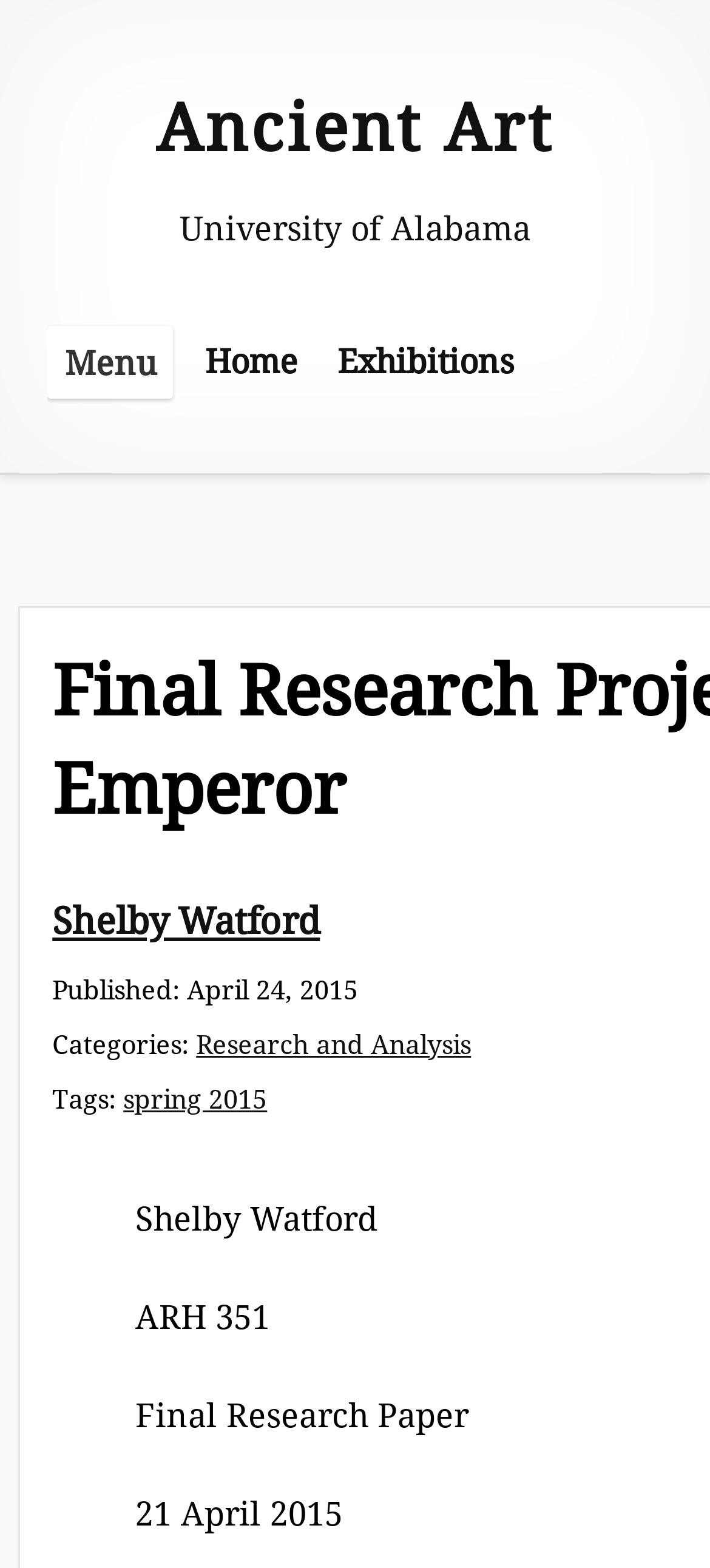What is the name of the university?
Deliver a detailed and extensive answer to the question.

The university name is obtained from the StaticText element 'University of Alabama' with bounding box coordinates [0.253, 0.131, 0.747, 0.159].